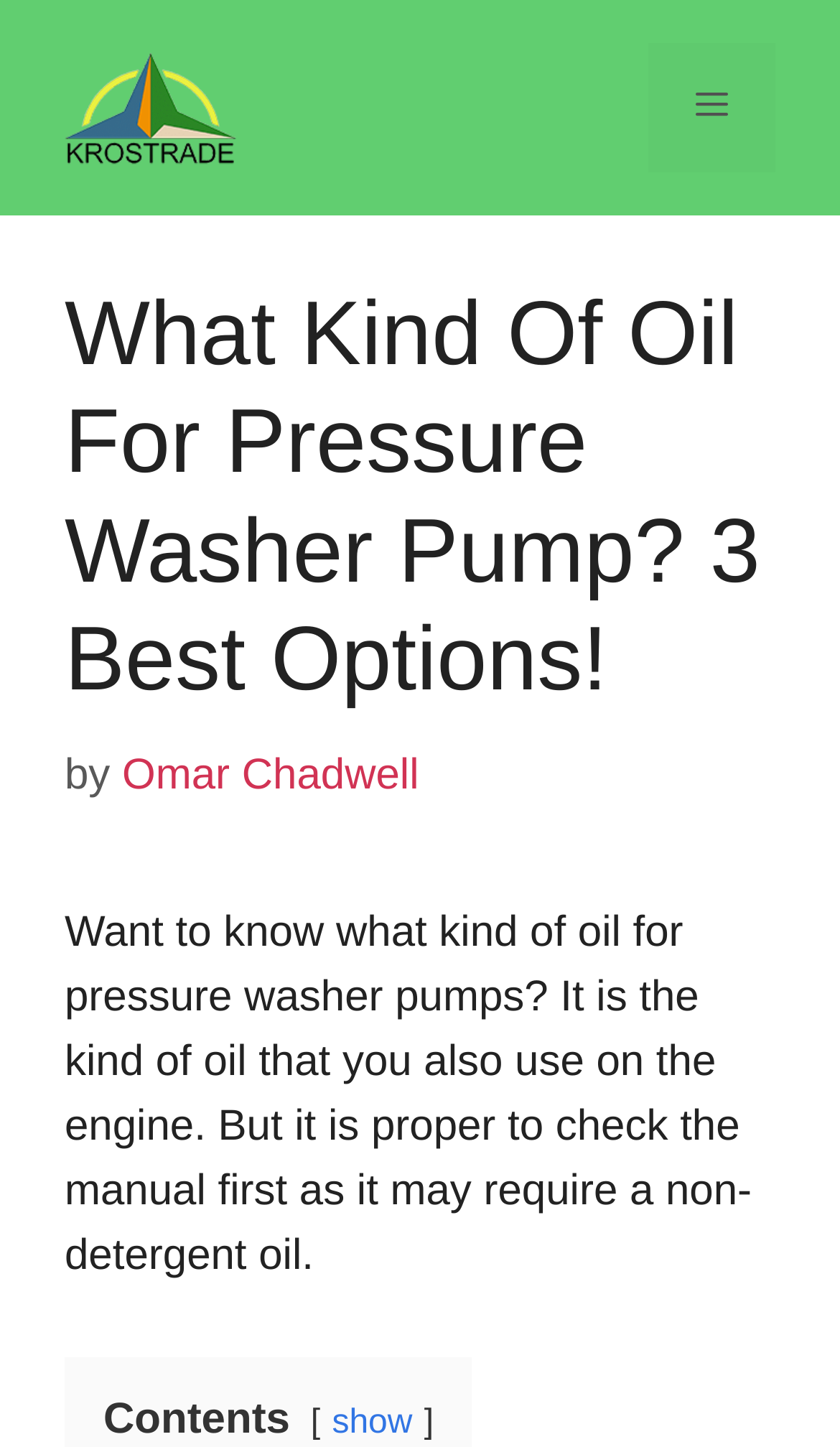Elaborate on the webpage's design and content in a detailed caption.

The webpage is about determining the right kind of oil for pressure washer pumps. At the top, there is a banner with a logo of "Krostrade" on the left and a navigation menu toggle button on the right. Below the banner, there is a heading that reads "What Kind Of Oil For Pressure Washer Pump? 3 Best Options!" followed by the author's name, "Omar Chadwell". 

Underneath the heading, there is a paragraph of text that summarizes the main topic, stating that the oil used for pressure washer pumps is the same as the one used for engines, but it's essential to check the manual first as it may require a non-detergent oil. 

Further down, there is a section labeled "Contents" with a "show" button next to it, suggesting that it may expand to reveal a table of contents or other related information.